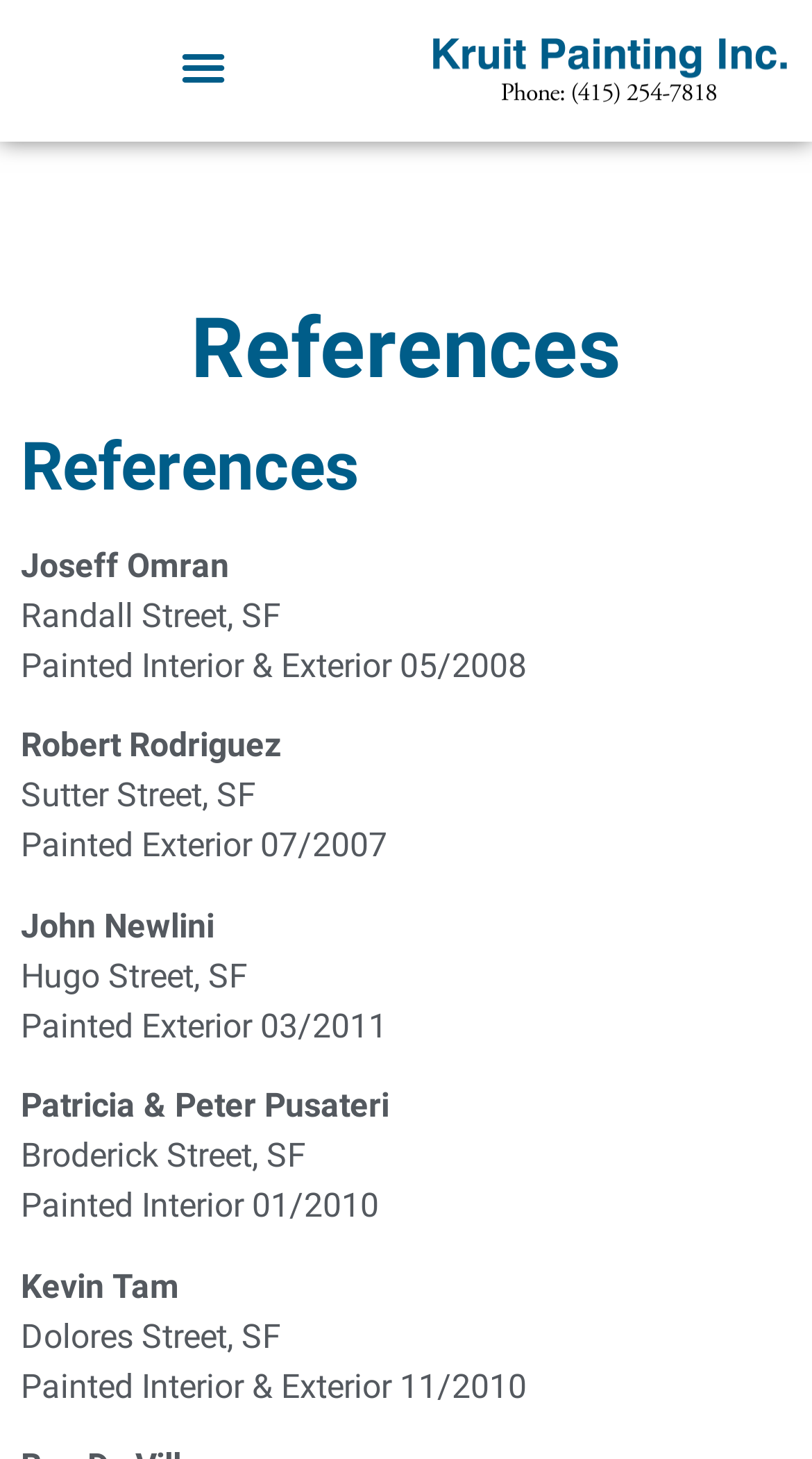How many references are listed?
Based on the image, answer the question with as much detail as possible.

I counted the number of StaticText elements that contain names and addresses, which are likely references. There are 7 such elements, each containing a name, address, and description of the painting work done.